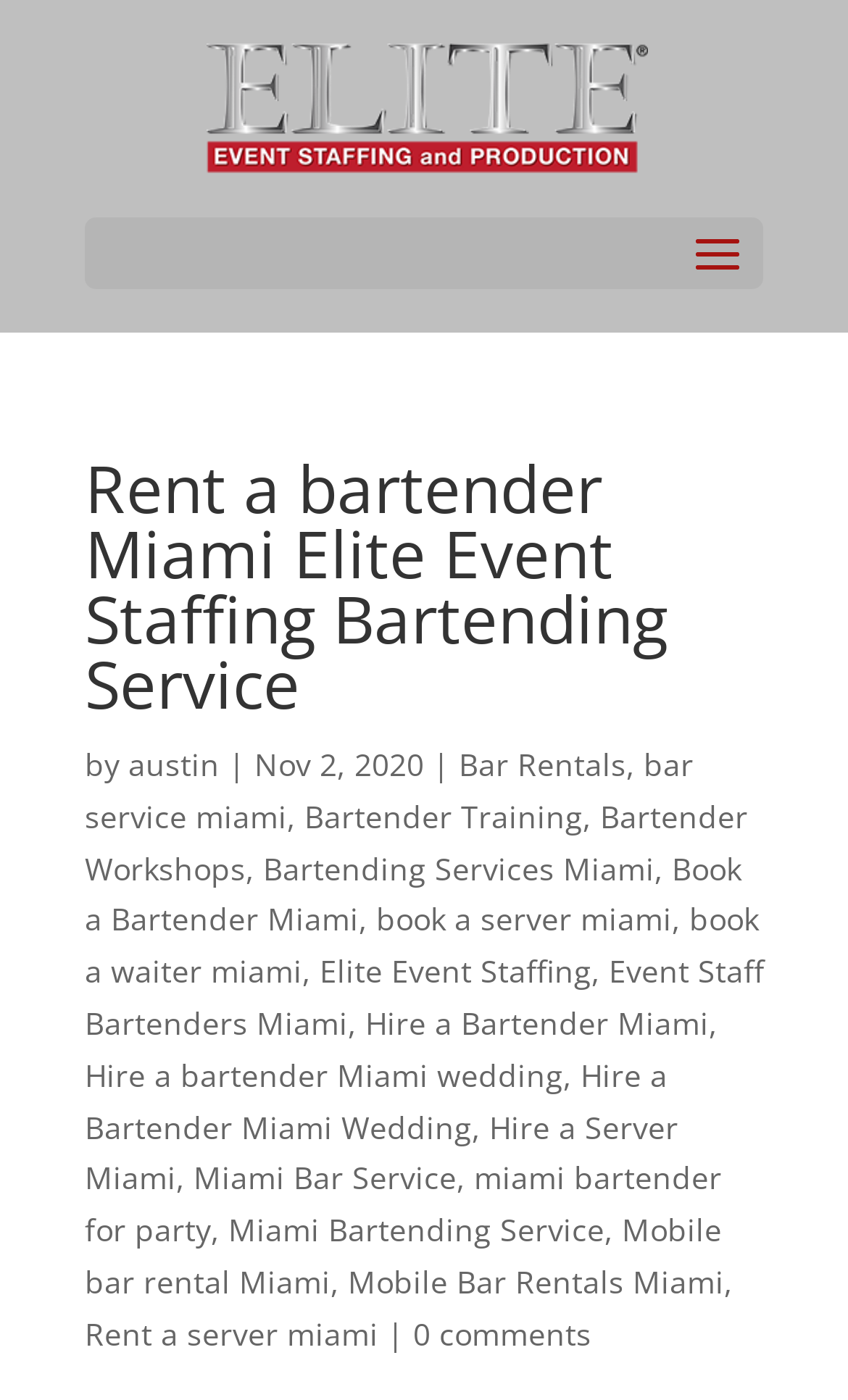Determine the main headline of the webpage and provide its text.

Rent a bartender Miami Elite Event Staffing Bartending Service